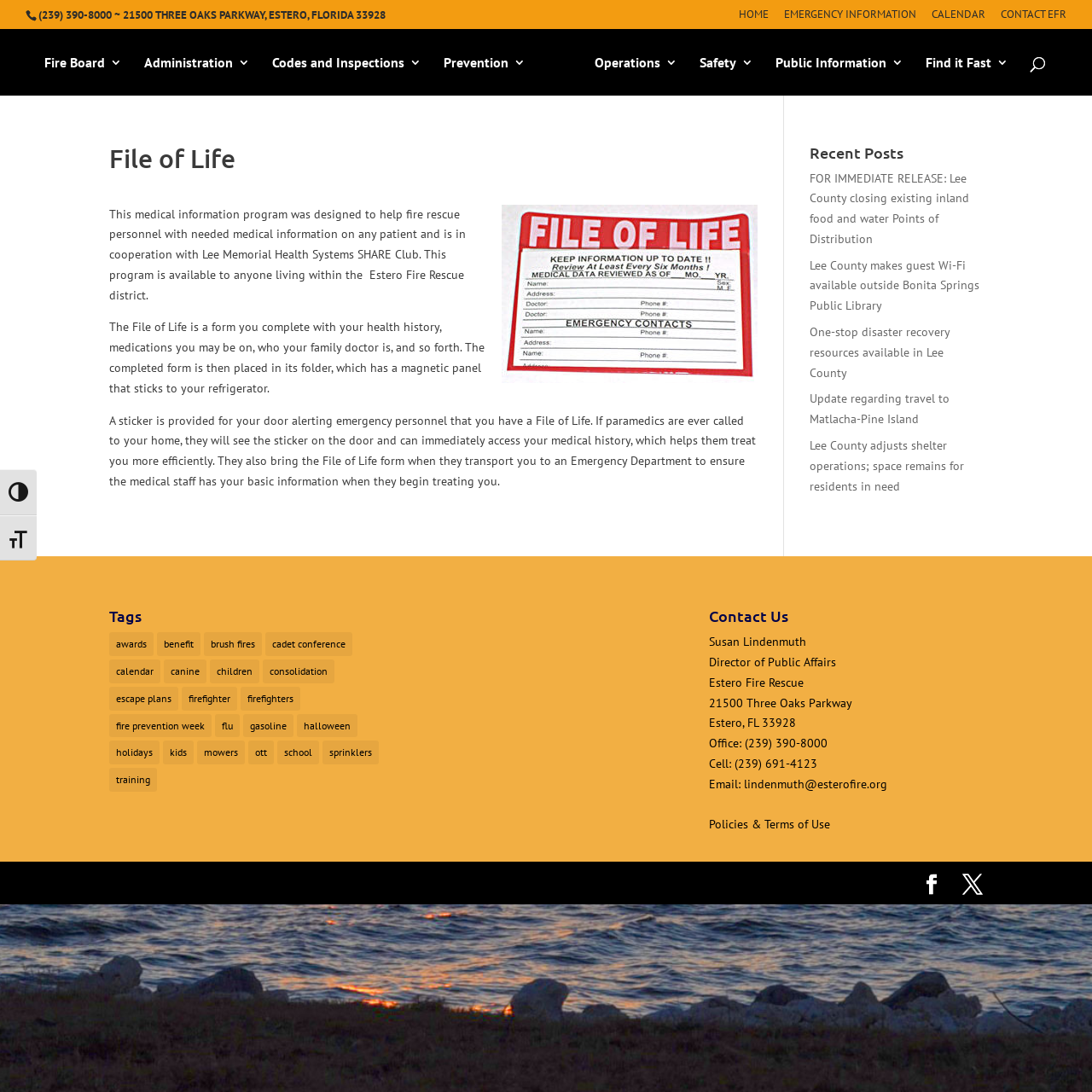Kindly determine the bounding box coordinates of the area that needs to be clicked to fulfill this instruction: "Search for something".

[0.053, 0.026, 0.953, 0.027]